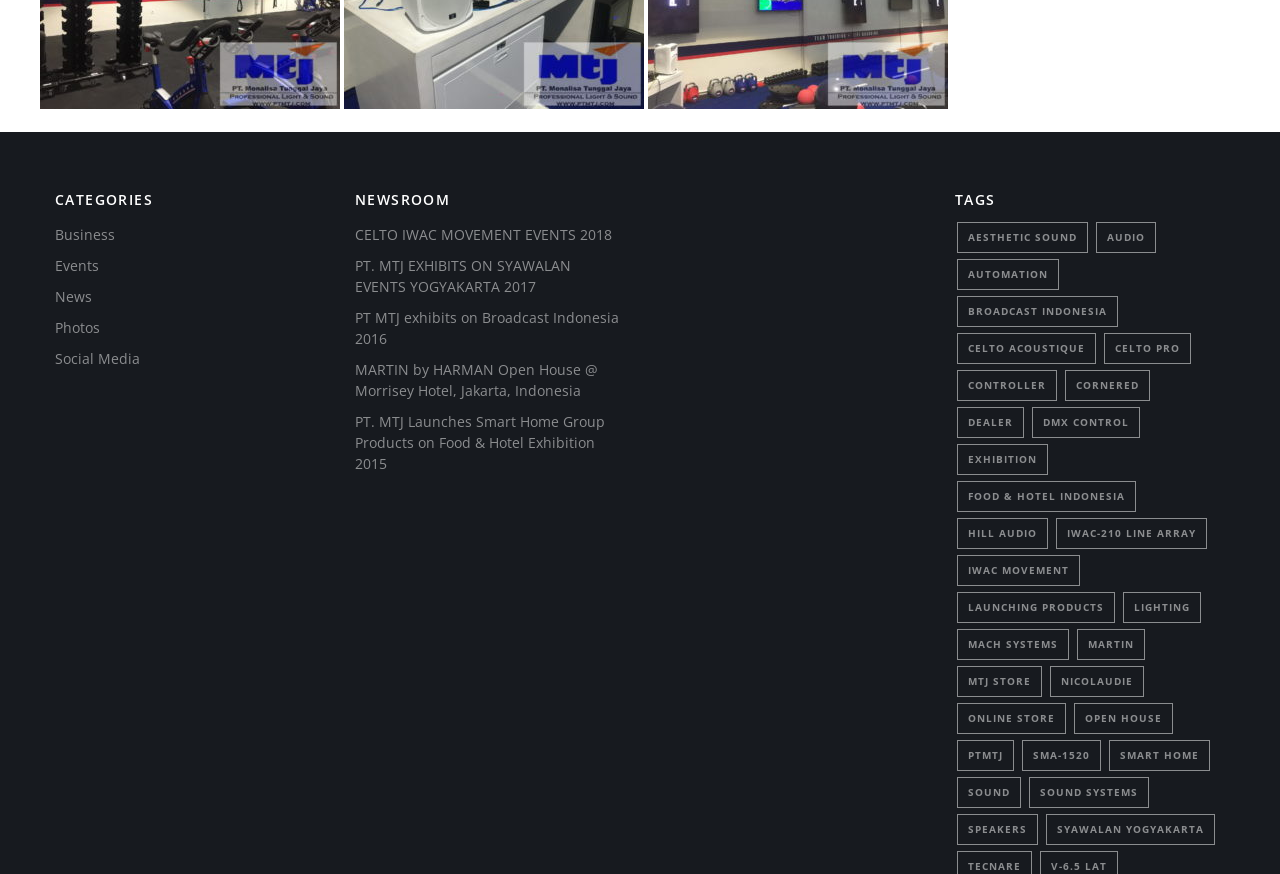Respond to the following question using a concise word or phrase: 
What is the tag with the most items?

lighting